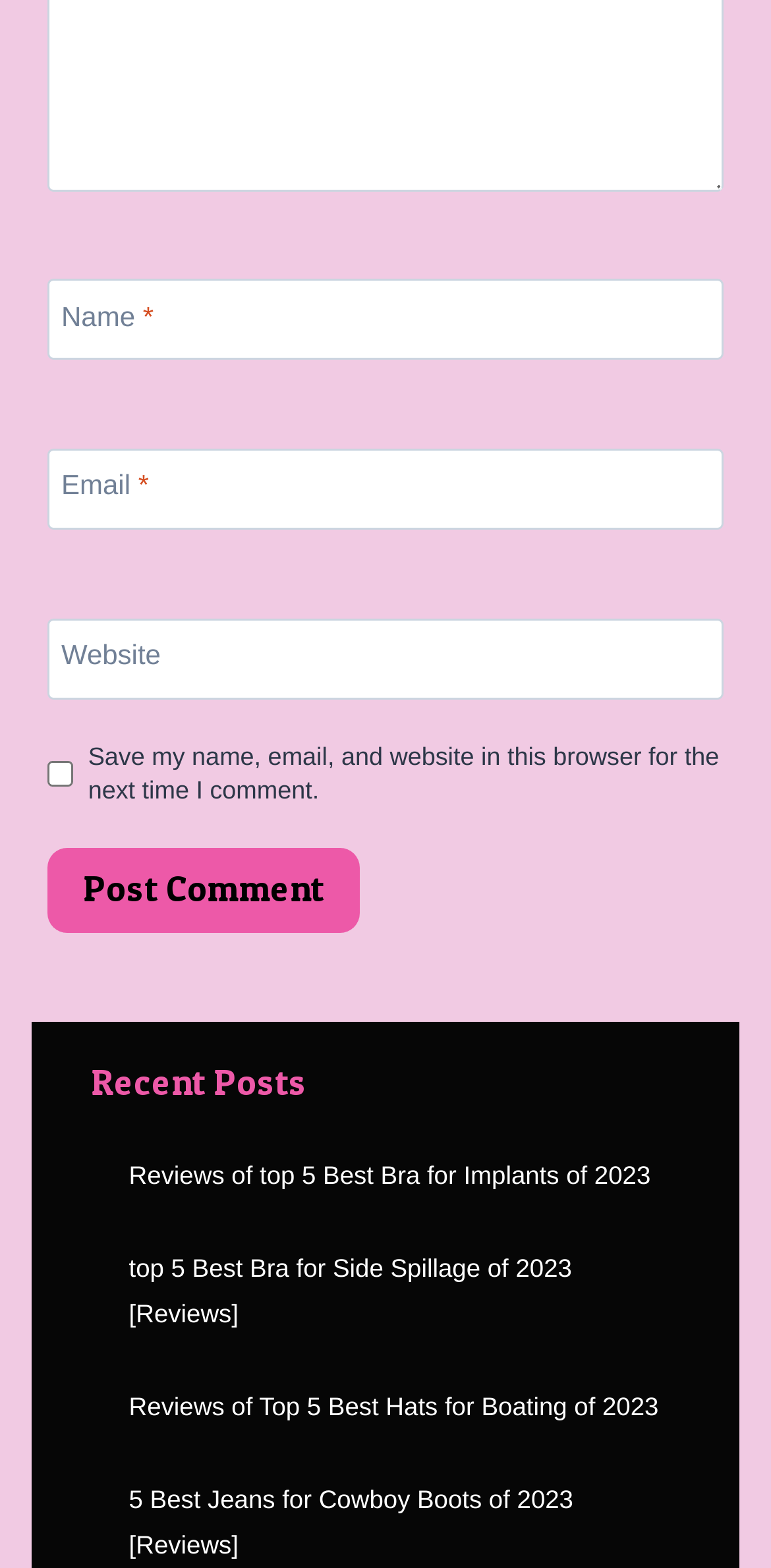Please specify the bounding box coordinates for the clickable region that will help you carry out the instruction: "Input your email".

[0.062, 0.286, 0.938, 0.338]